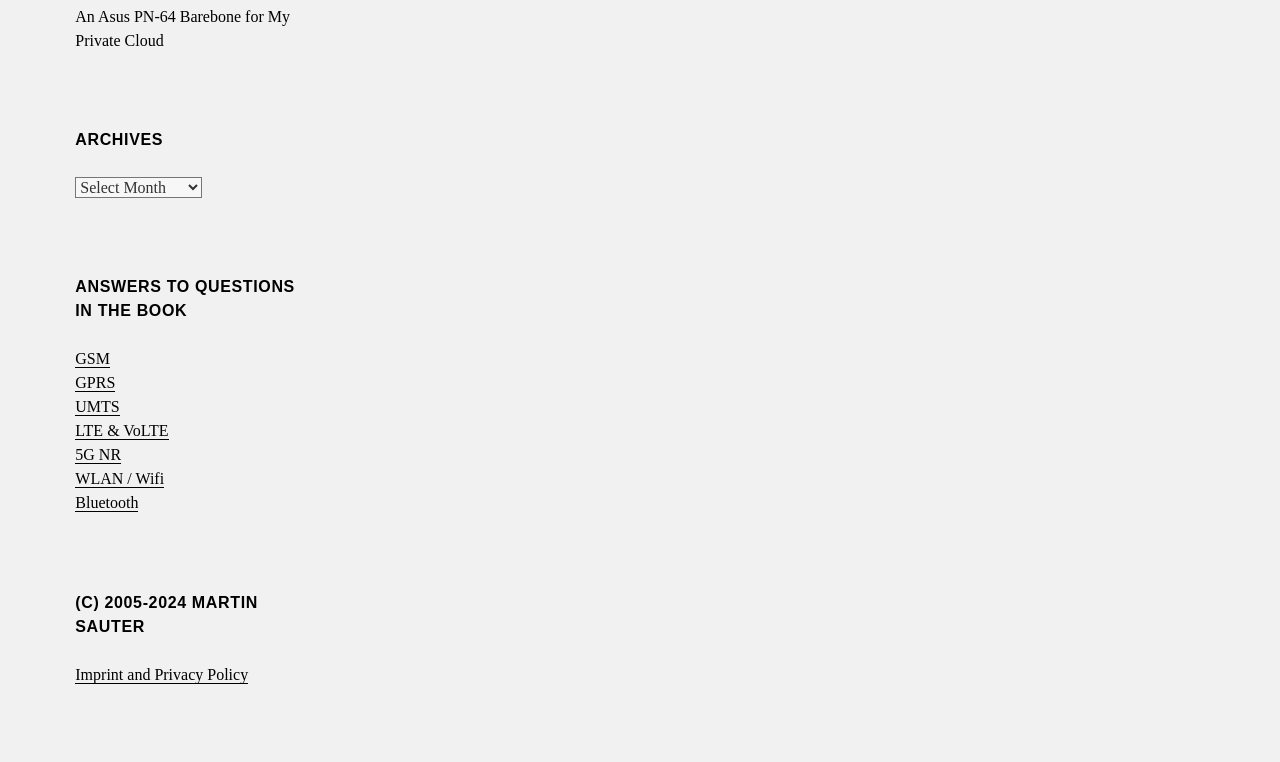Find the bounding box coordinates of the area to click in order to follow the instruction: "Select an option from the 'Archives' combobox".

[0.059, 0.232, 0.158, 0.26]